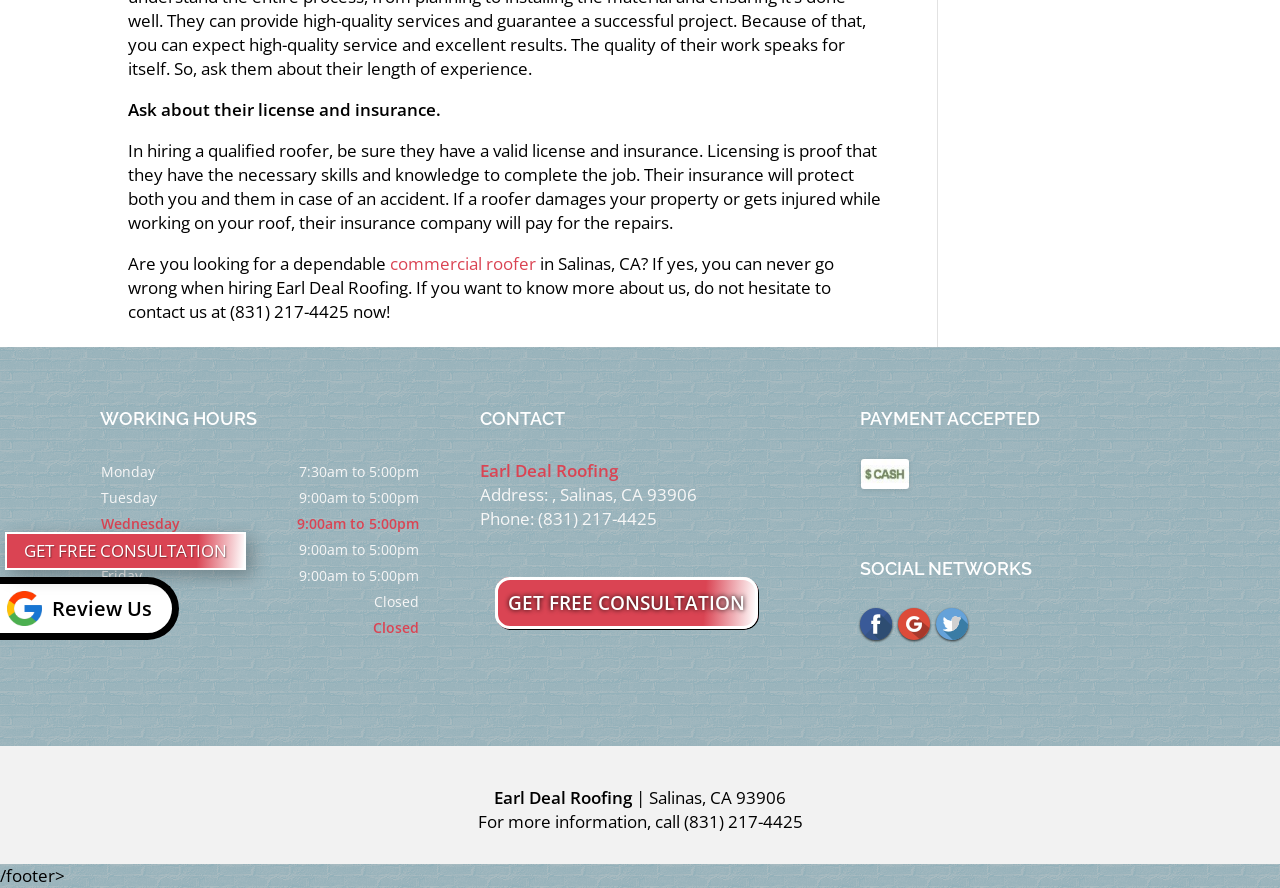Locate the UI element described as follows: "Review Us". Return the bounding box coordinates as four float numbers between 0 and 1 in the order [left, top, right, bottom].

[0.0, 0.65, 0.14, 0.721]